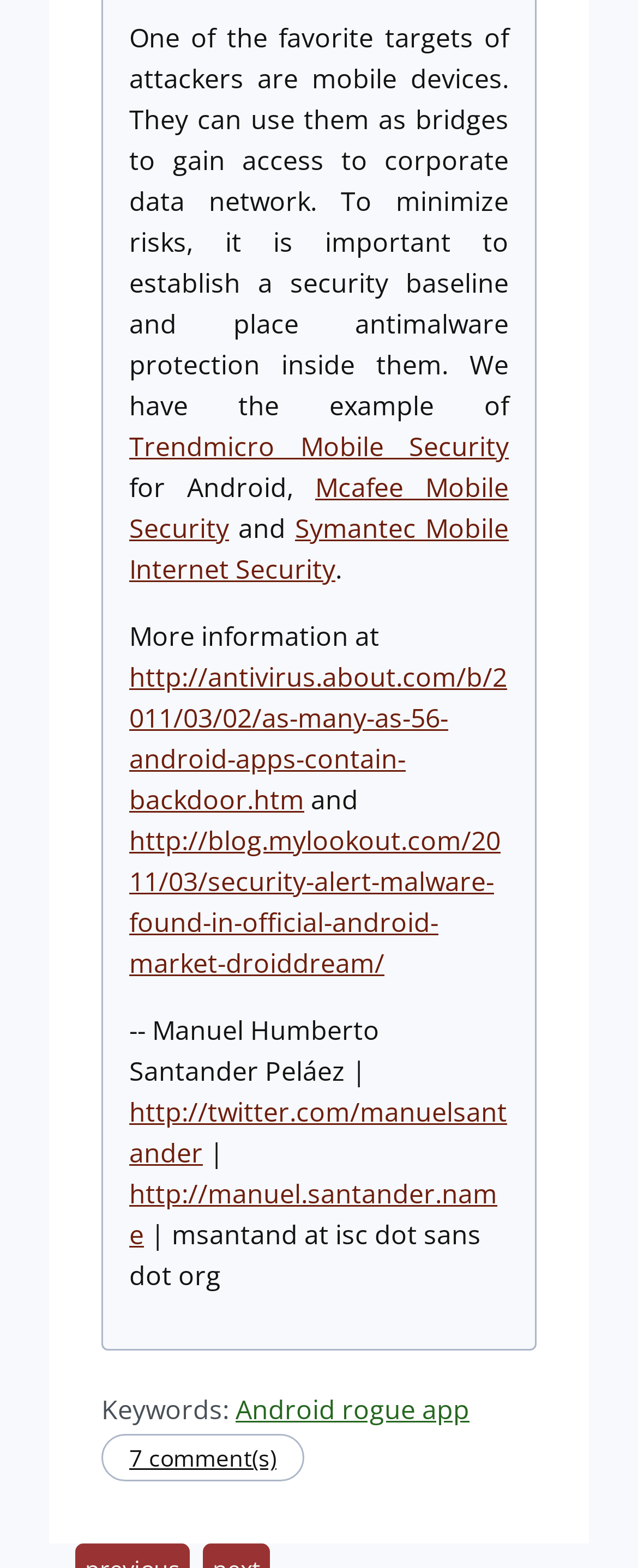Please identify the coordinates of the bounding box that should be clicked to fulfill this instruction: "View Manuel Humberto Santander Peláez's Twitter profile".

[0.203, 0.698, 0.795, 0.747]